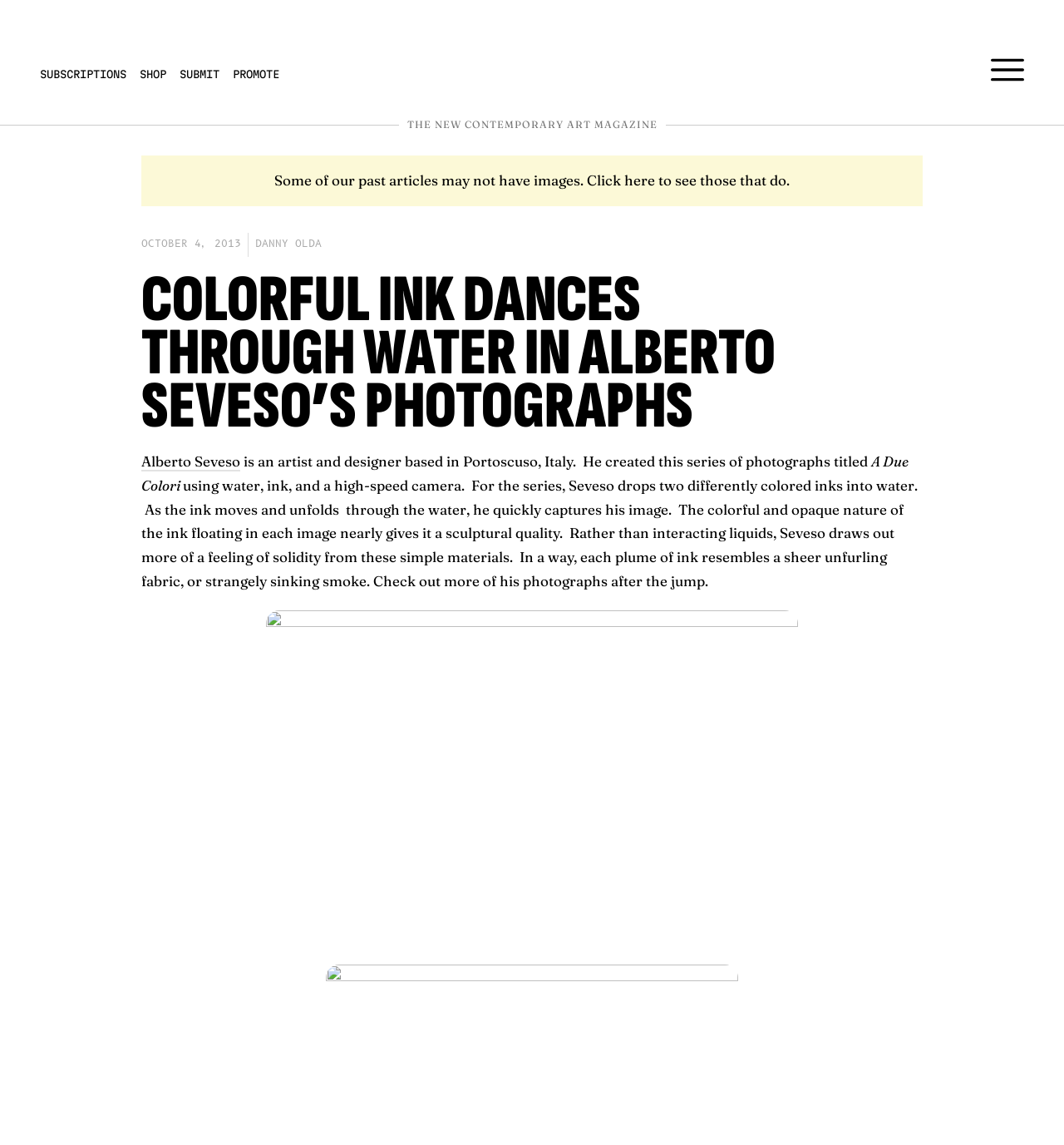Explain the features and main sections of the webpage comprehensively.

The webpage is about Alberto Seveso's photography series, "A Due Colori", which features colorful ink dancing through water. At the top of the page, there are four links: "SUBSCRIPTIONS", "SHOP", "SUBMIT", and "PROMOTE", aligned horizontally. Below these links, there is a larger link that spans almost the entire width of the page.

On the top-right corner, there is a small image with a corresponding link. Below this image, the title "THE NEW CONTEMPORARY ART MAGAZINE" is displayed prominently. 

Further down, there is a link that says "Some of our past articles may not have images. Click here to see those that do." Next to this link, there is a time indicator showing "OCTOBER 4, 2013". 

The main content of the page starts with a heading "COLORFUL INK DANCES THROUGH WATER IN ALBERTO SEVESO’S PHOTOGRAPHS". Below this heading, there is a link to "Alberto Seveso" followed by a brief description of the artist and his work. The description explains how Seveso creates his photographs using water, ink, and a high-speed camera, and how the ink floating in the water gives a sculptural quality to the images.

There are no other images on the page besides the small one on the top-right corner. The overall content is focused on describing Seveso's photography series and his creative process.